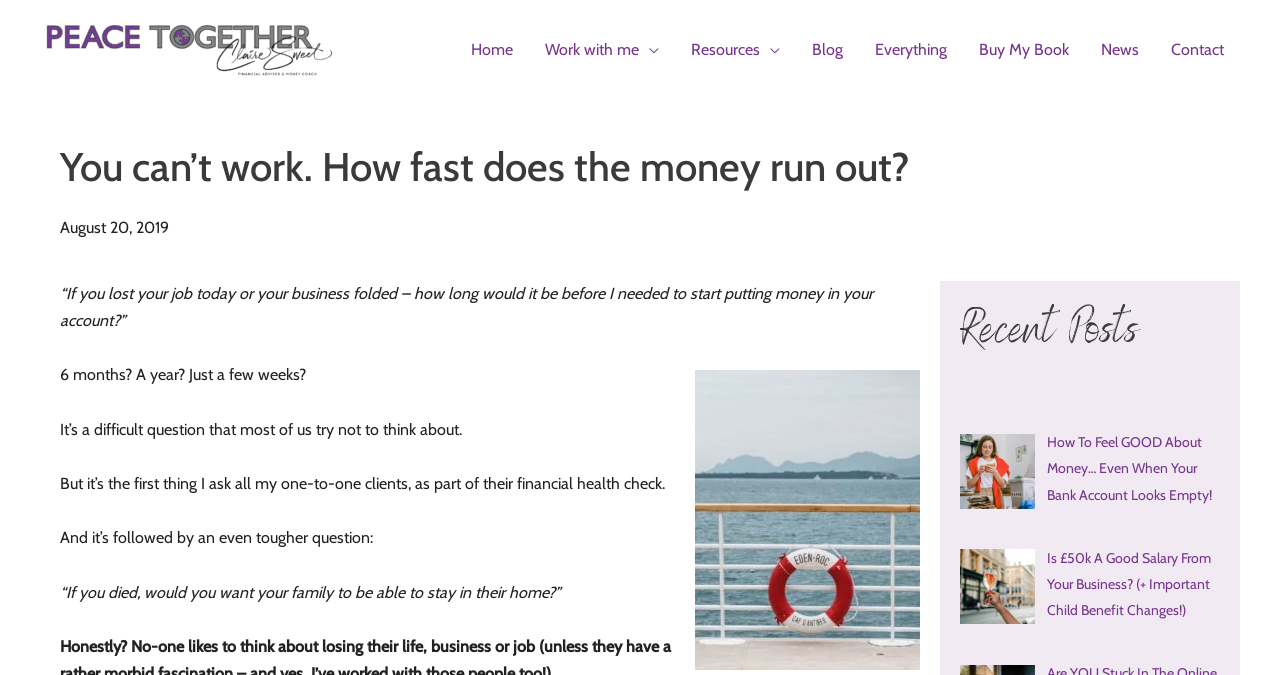Please answer the following question as detailed as possible based on the image: 
What is the topic of the main article?

The main article is about financial emergencies, as indicated by the image caption 'Financial Emergencies' and the text '“If you lost your job today or your business folded – how long would it be before I needed to start putting money in your account?”'.